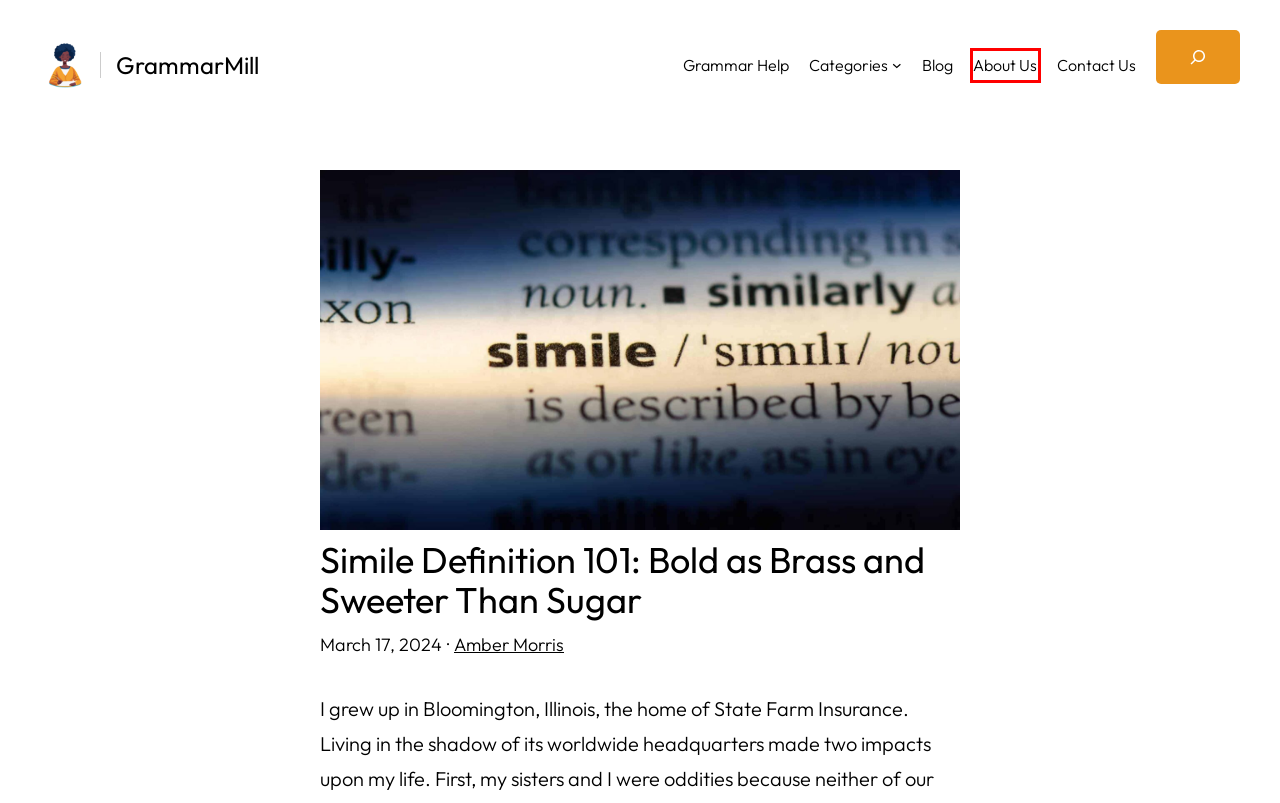A screenshot of a webpage is given with a red bounding box around a UI element. Choose the description that best matches the new webpage shown after clicking the element within the red bounding box. Here are the candidates:
A. About Us - GrammarMill
B. GrammarMill Blog - GrammarMill
C. Amber Morris, Author at GrammarMill
D. Editorial Policy and Standards - GrammarMill
E. Grammar Help - GrammarMill
F. Contact Us - GrammarMill
G. GrammarMill - Grammar Is Kind Of A Big Deal Around Here!
H. adjectives Archives - GrammarMill

A